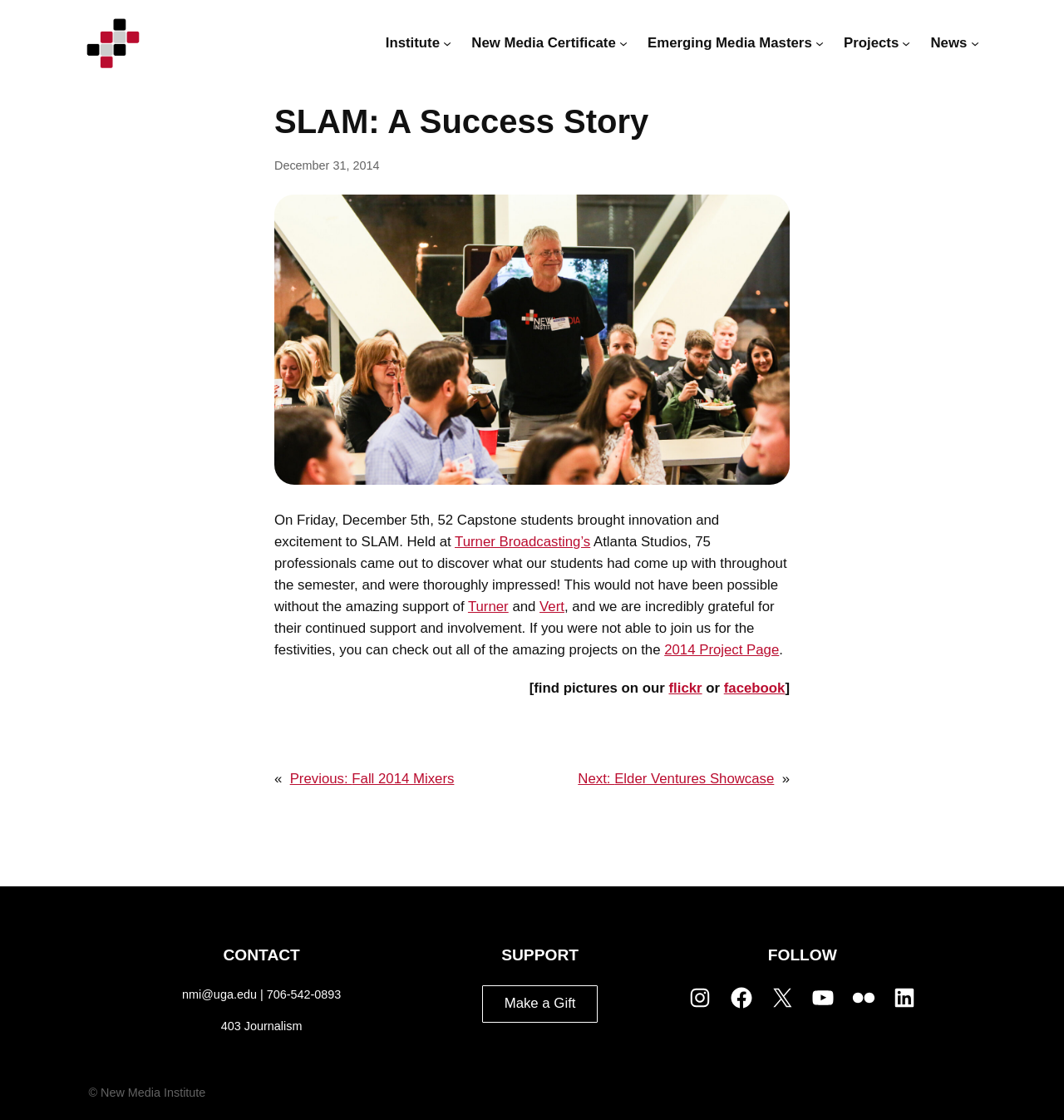Please determine the bounding box coordinates of the element's region to click in order to carry out the following instruction: "Click the Institute link". The coordinates should be four float numbers between 0 and 1, i.e., [left, top, right, bottom].

[0.362, 0.029, 0.413, 0.048]